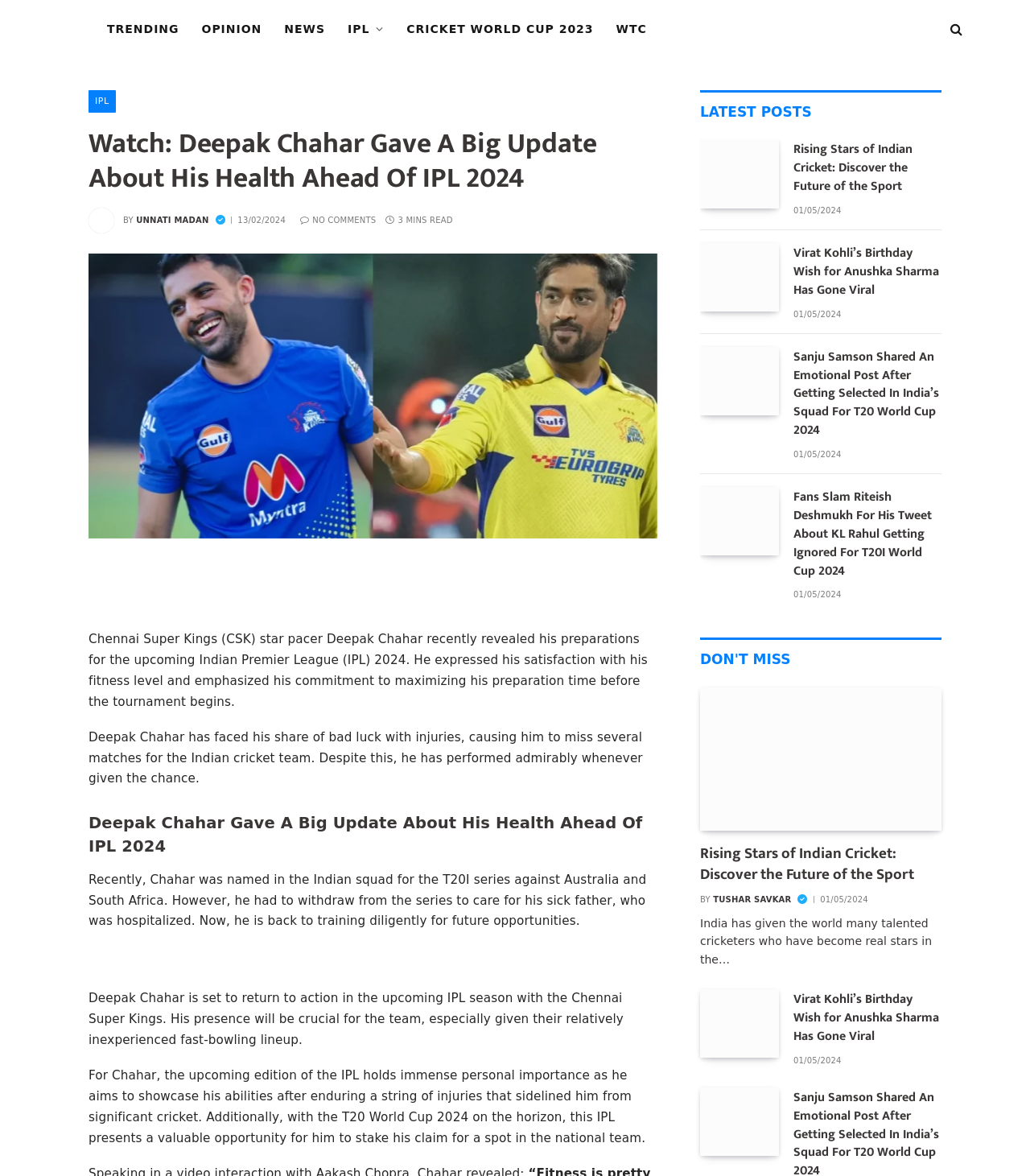Point out the bounding box coordinates of the section to click in order to follow this instruction: "Click on the TRENDING link".

[0.093, 0.001, 0.185, 0.048]